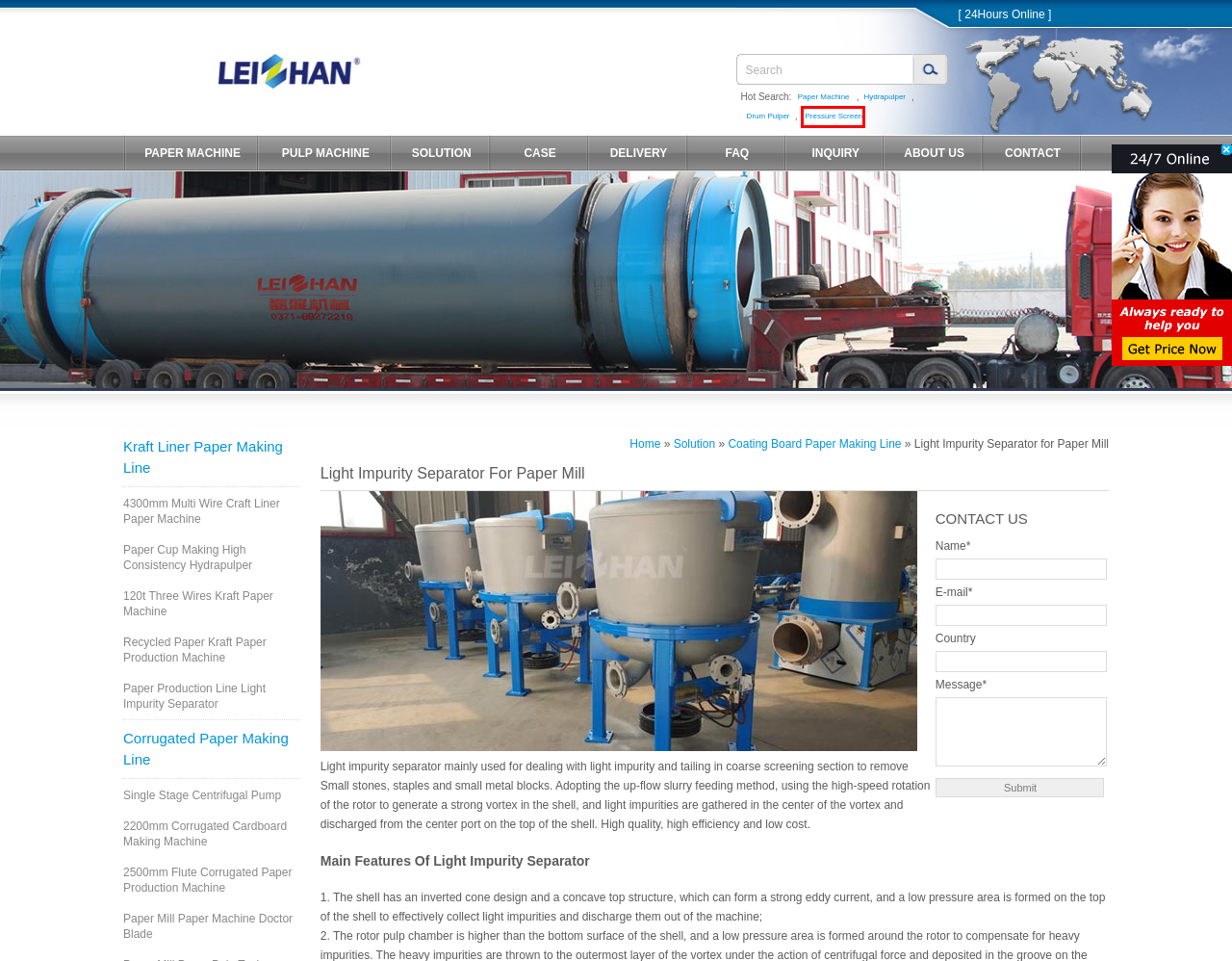Observe the provided screenshot of a webpage that has a red rectangle bounding box. Determine the webpage description that best matches the new webpage after clicking the element inside the red bounding box. Here are the candidates:
A. About Us
B. Inquiry
C. Paper Production Line Light Impurity Separator,Paper Pulping Equipment
D. Solution
E. Contact Us
F. ZNS Series Mid Consistency Pressure Screen,pulp screening equipment
G. Single Stage Centrifugal Pump, Slurry Pump
H. Paper Machine

F